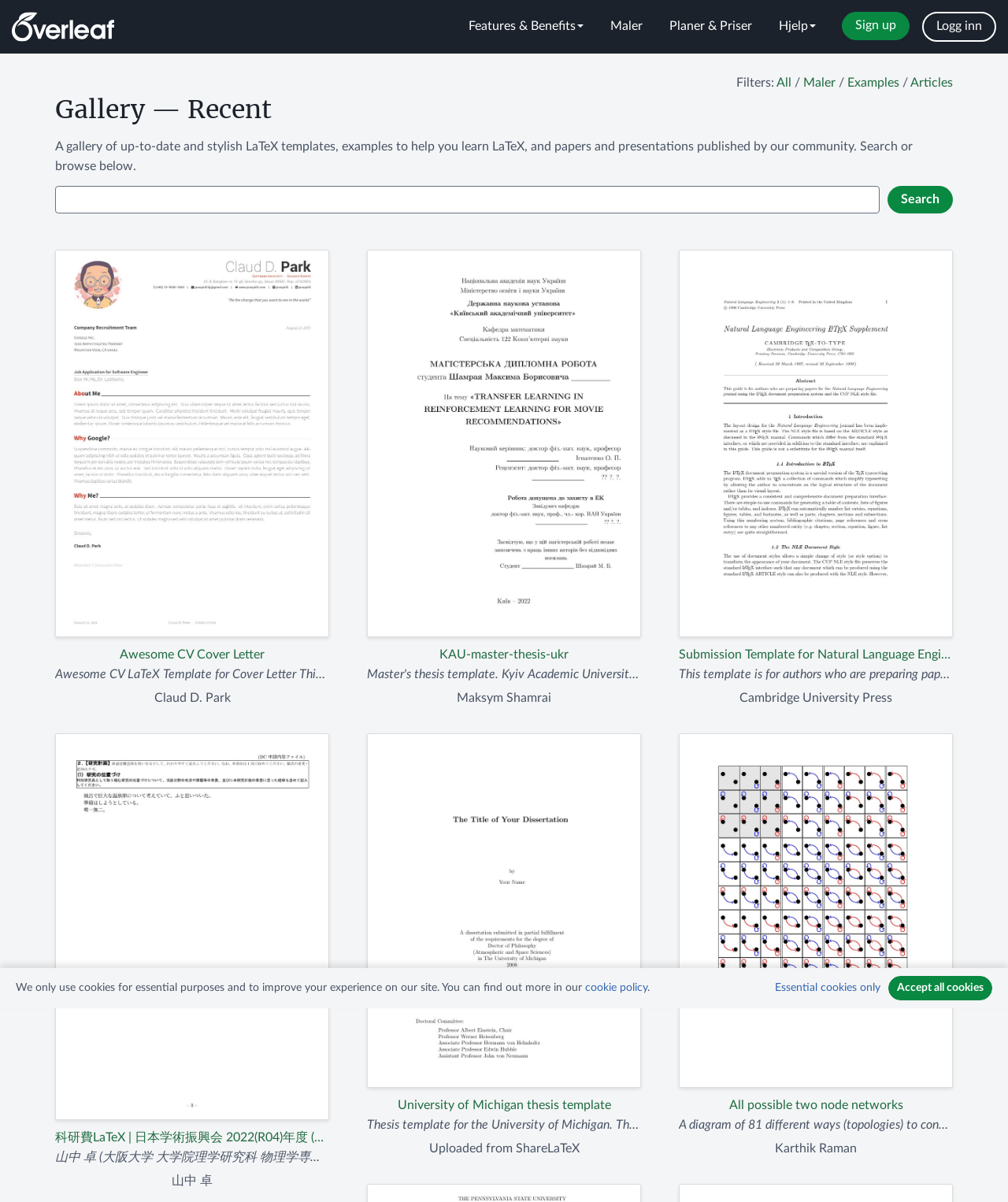Specify the bounding box coordinates of the region I need to click to perform the following instruction: "Filter by examples". The coordinates must be four float numbers in the range of 0 to 1, i.e., [left, top, right, bottom].

[0.841, 0.064, 0.892, 0.074]